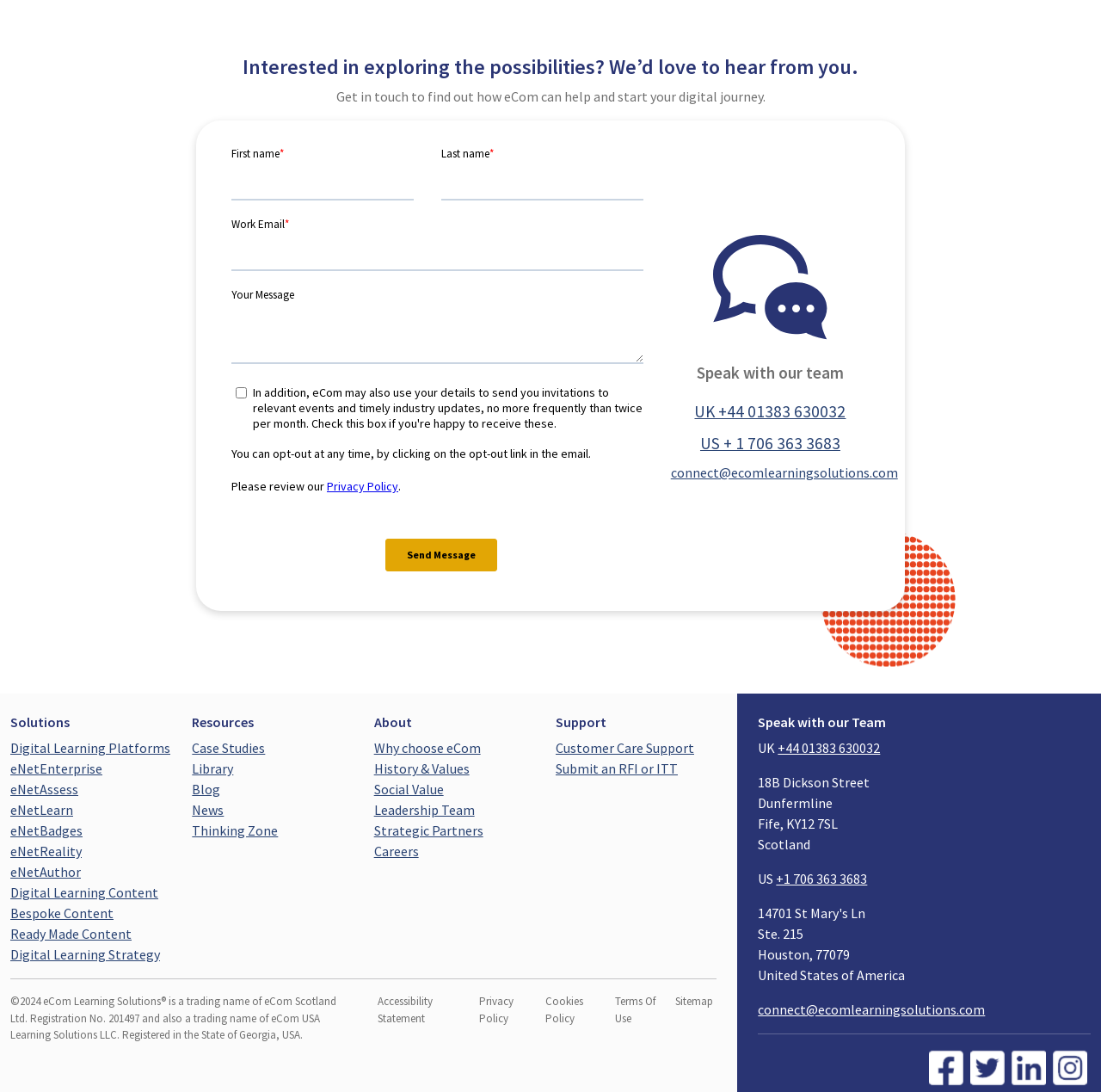Please identify the bounding box coordinates of the element on the webpage that should be clicked to follow this instruction: "Speak with our team". The bounding box coordinates should be given as four float numbers between 0 and 1, formatted as [left, top, right, bottom].

[0.633, 0.332, 0.766, 0.351]